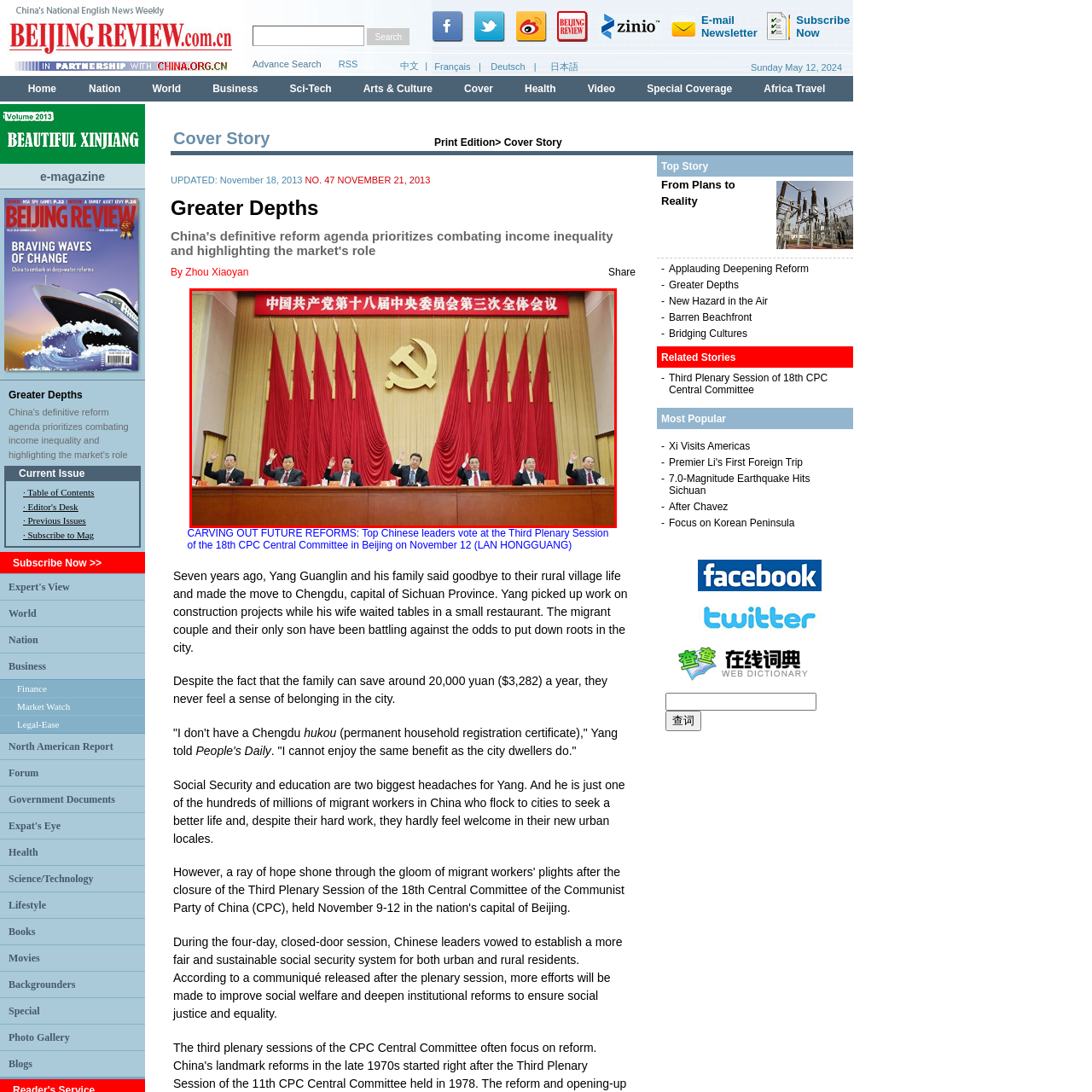Focus on the image confined within the red boundary and provide a single word or phrase in response to the question:
What are the officials doing with their hands?

Raising them